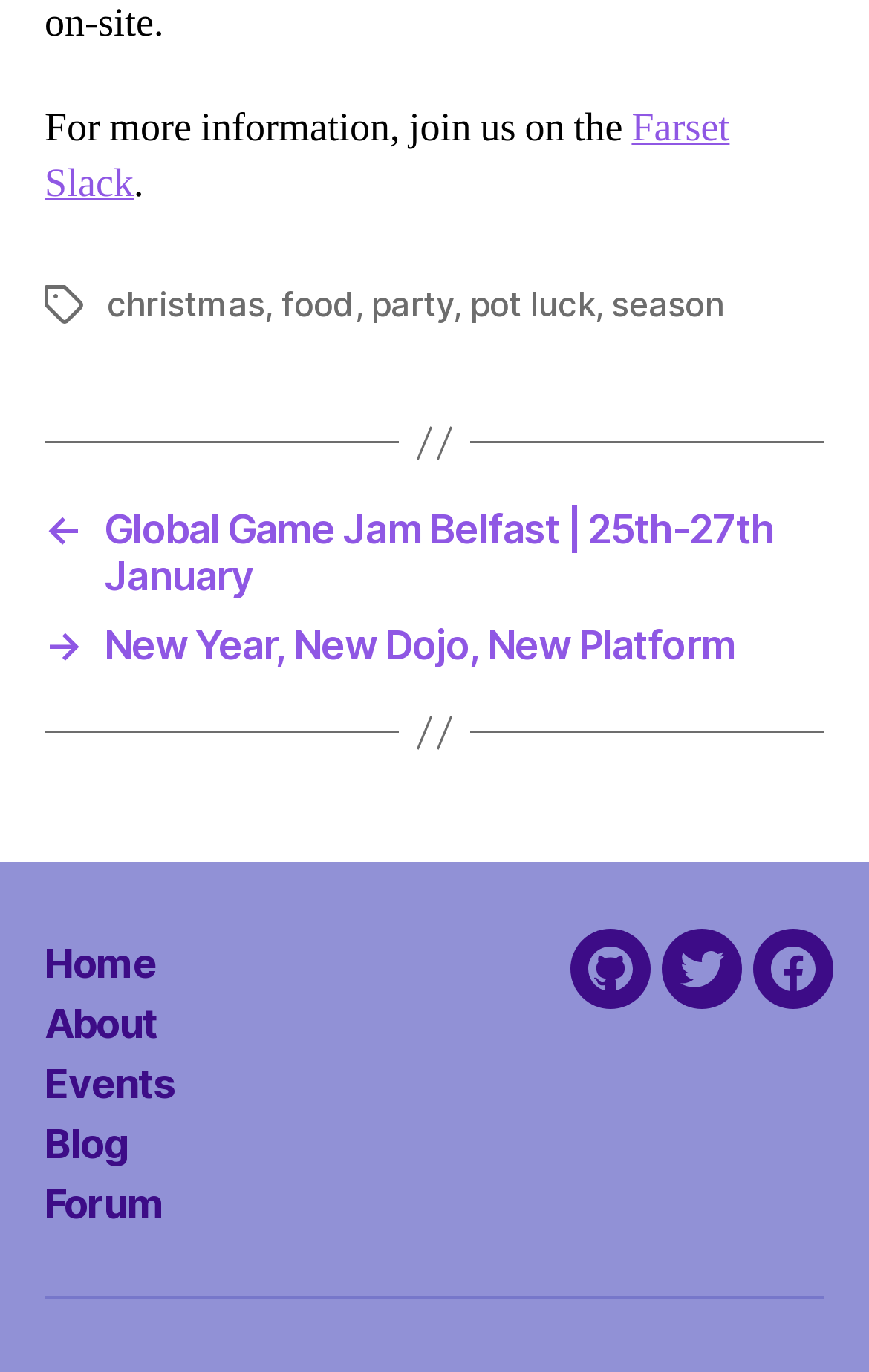Please identify the bounding box coordinates of where to click in order to follow the instruction: "visit the Twitter page".

[0.762, 0.677, 0.854, 0.736]